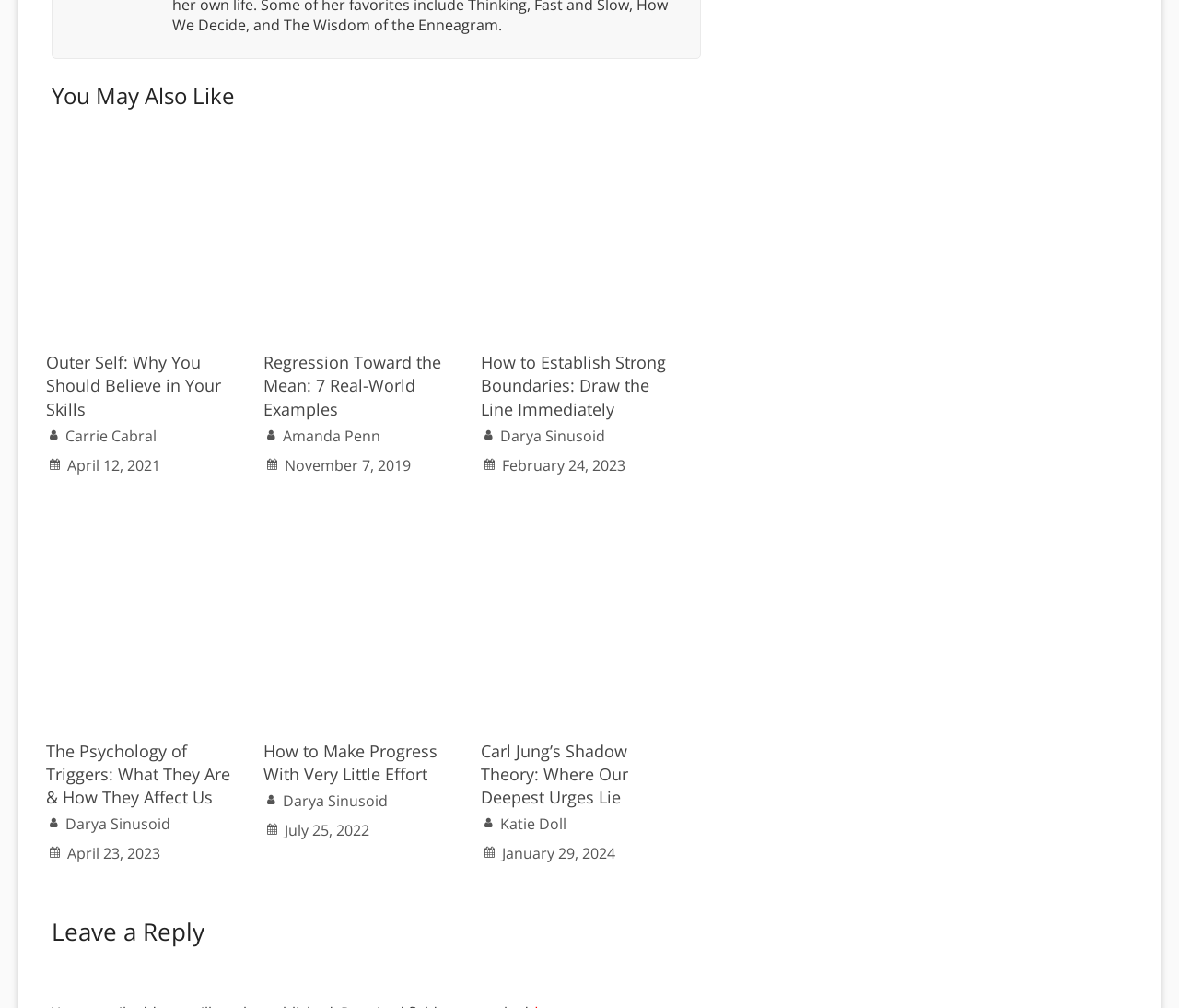Please determine the bounding box coordinates of the element to click on in order to accomplish the following task: "Read the article 'Regression Toward the Mean: 7 Real-World Examples'". Ensure the coordinates are four float numbers ranging from 0 to 1, i.e., [left, top, right, bottom].

[0.223, 0.135, 0.391, 0.155]